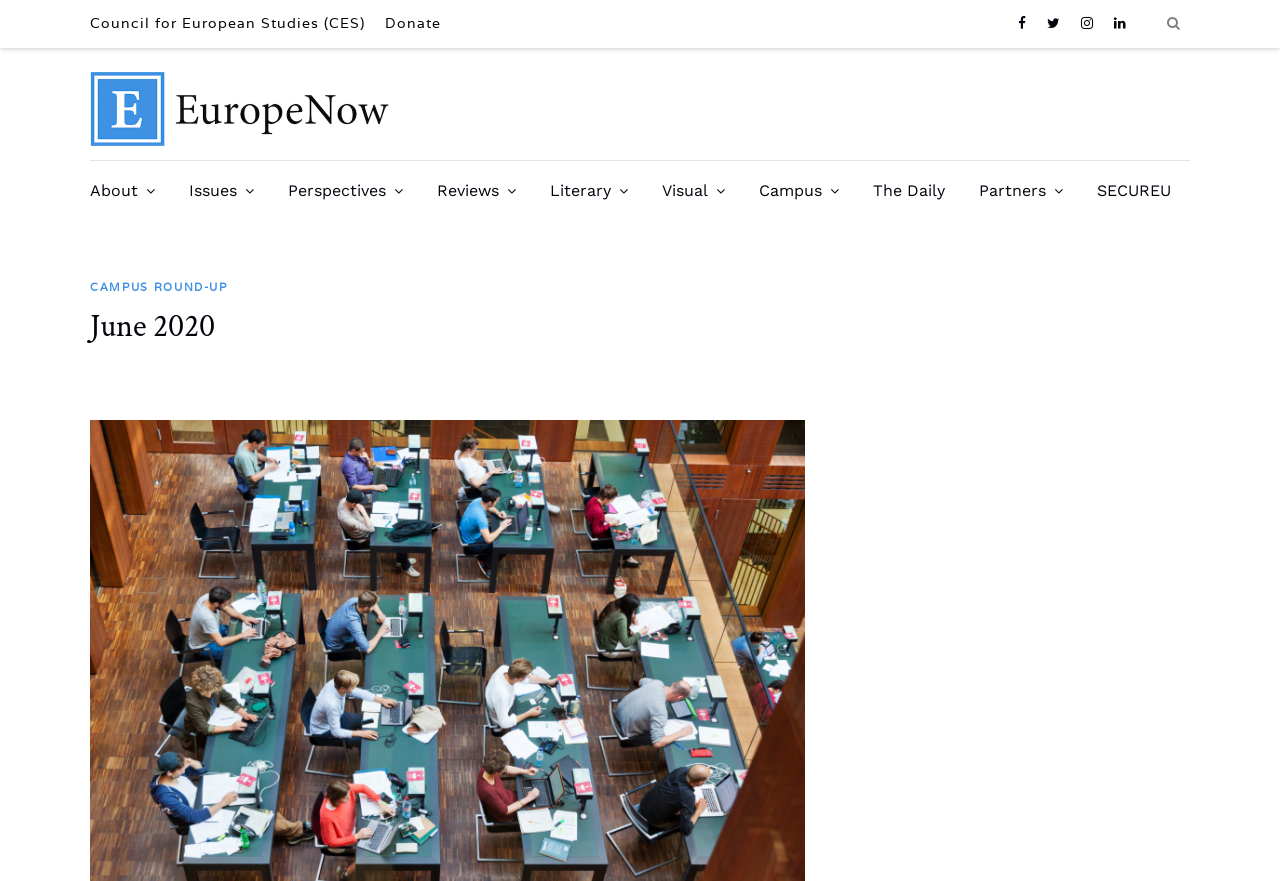Given the element description "Council for European Studies (CES)" in the screenshot, predict the bounding box coordinates of that UI element.

[0.07, 0.003, 0.293, 0.049]